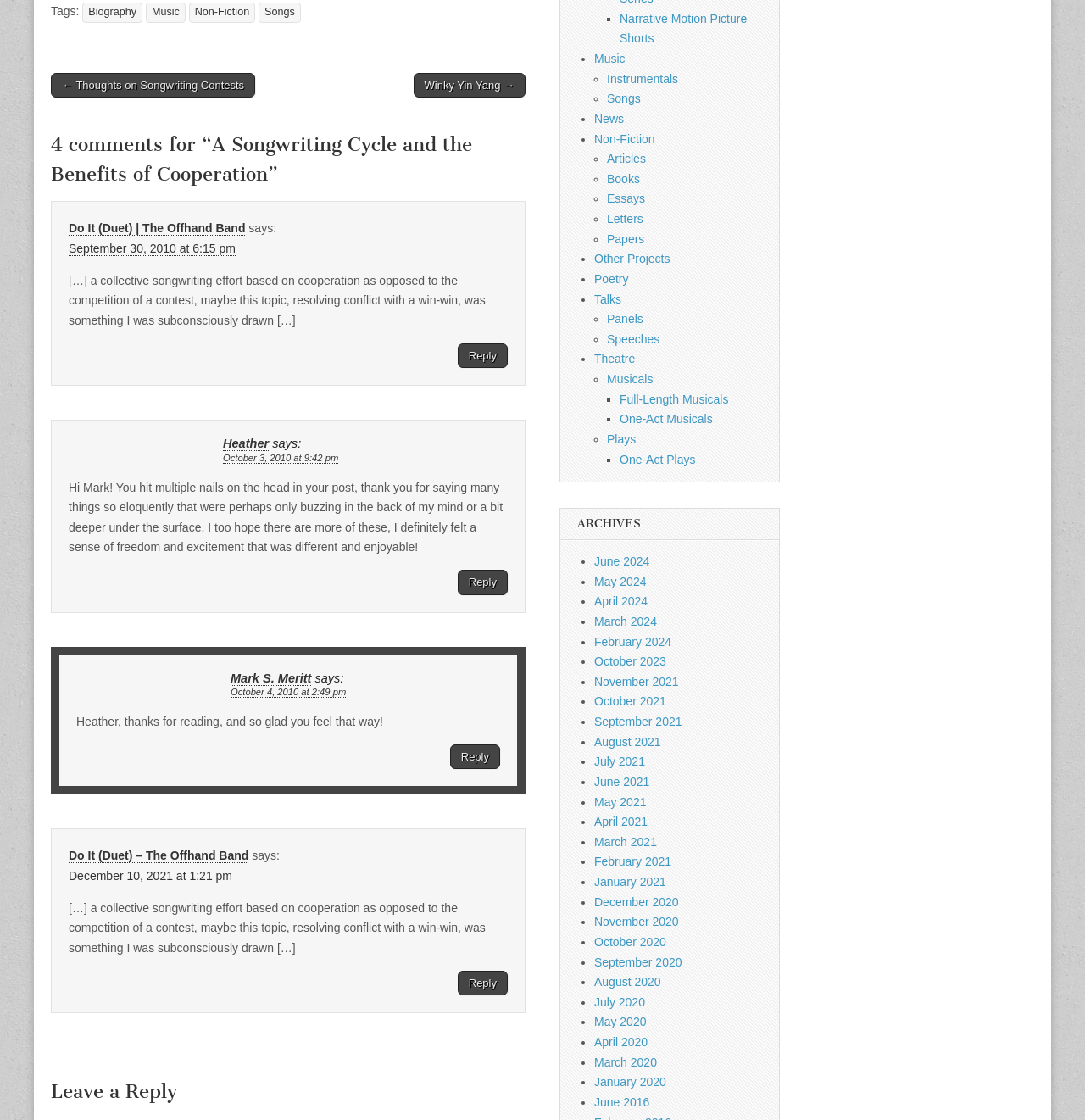Provide the bounding box coordinates of the area you need to click to execute the following instruction: "Leave a reply".

[0.047, 0.961, 0.484, 0.988]